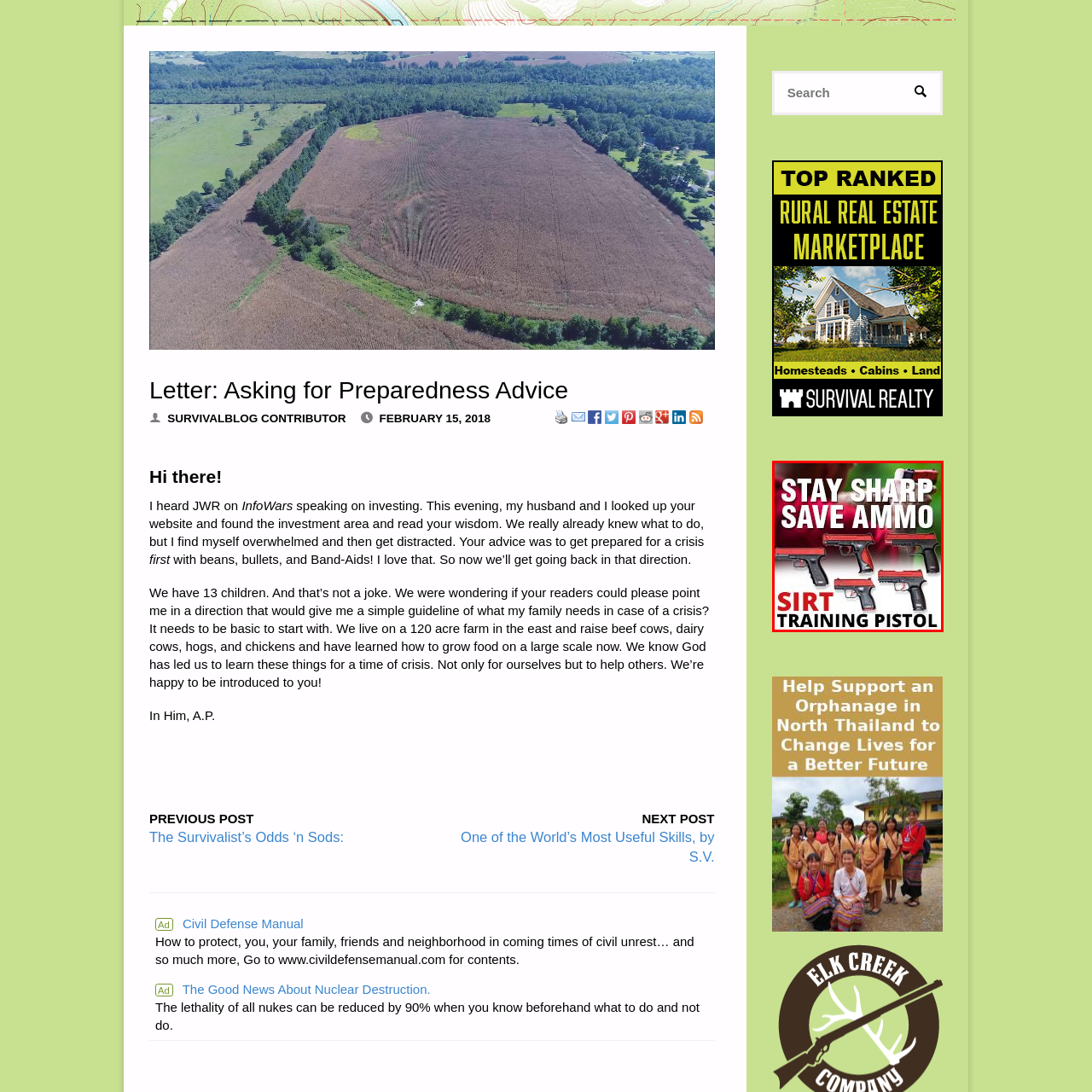What is the person in the background doing?
Refer to the image enclosed in the red bounding box and answer the question thoroughly.

According to the caption, the background of the image features a person handling a firearm, which is meant to emphasize practical training skills. This suggests that the person is engaged in some form of firearms training or practice.